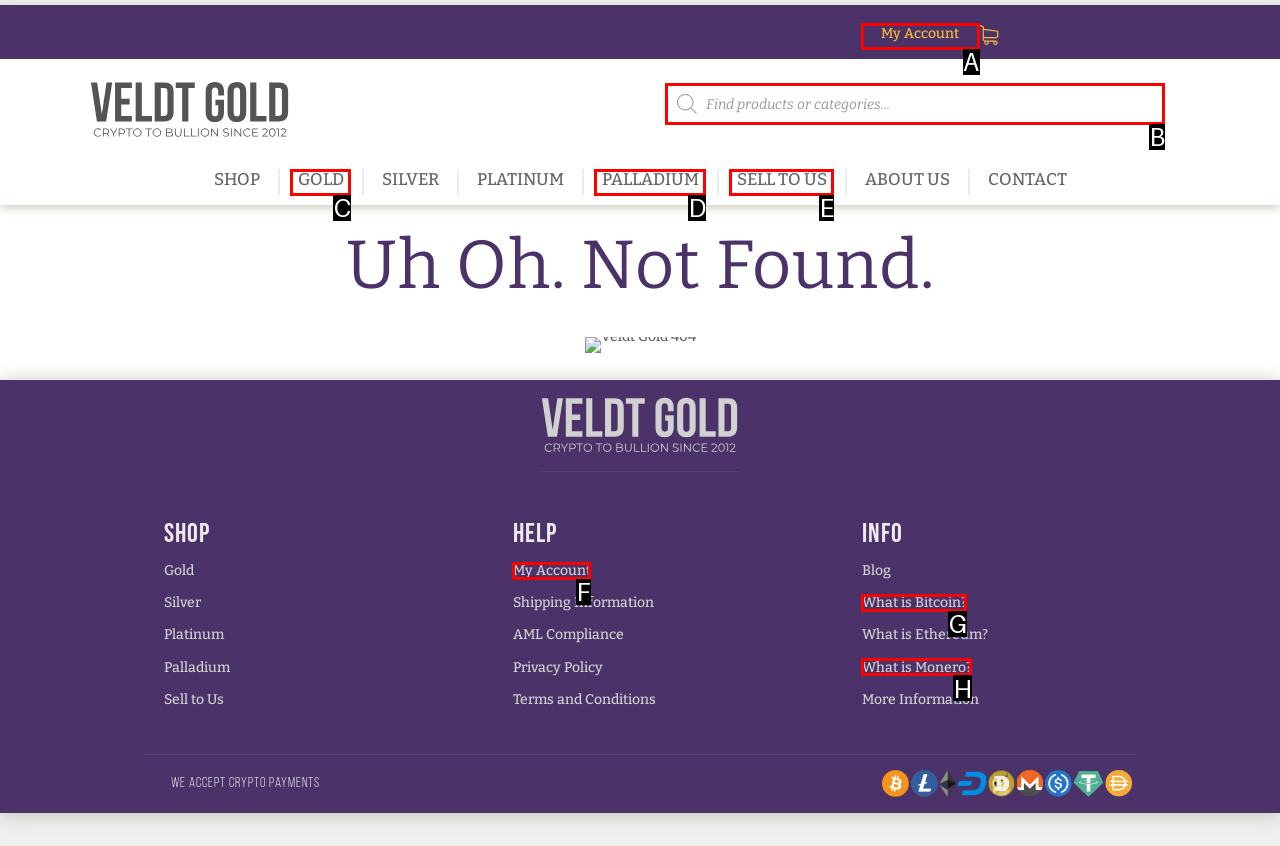Select the letter of the UI element you need to click on to fulfill this task: Search for products. Write down the letter only.

B